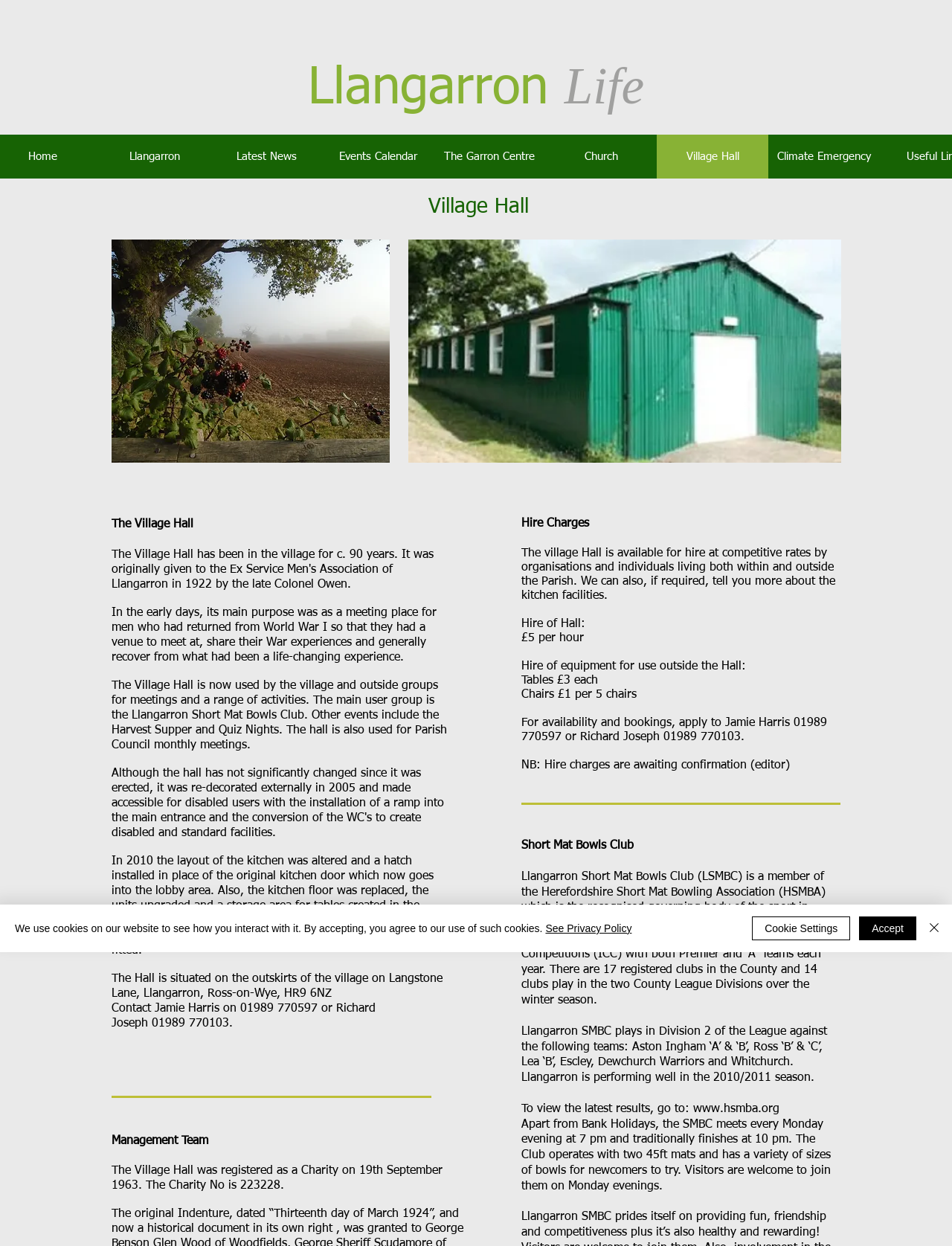Use one word or a short phrase to answer the question provided: 
What is the main purpose of the Village Hall?

Meeting place